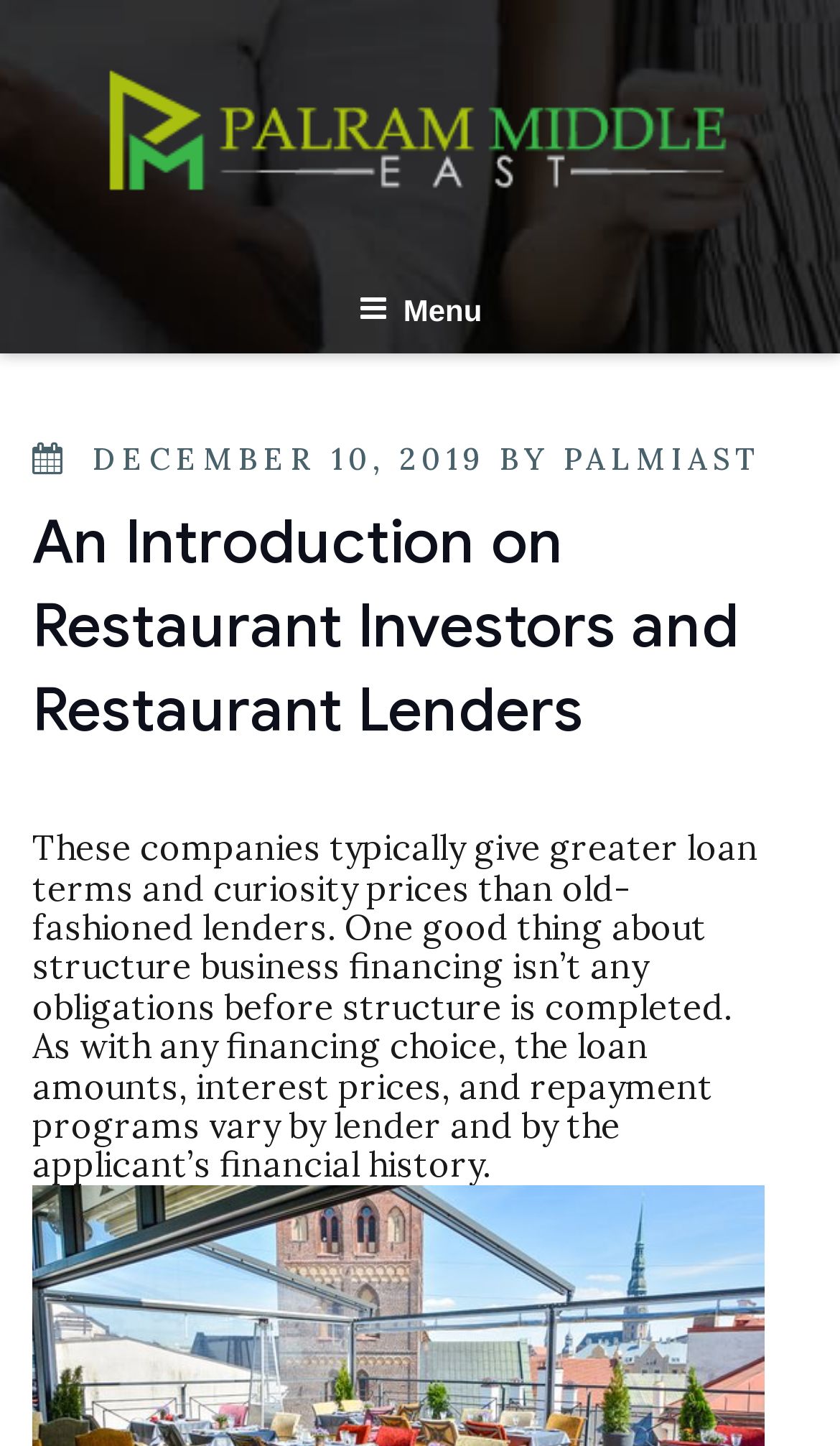Determine the main headline of the webpage and provide its text.

An Introduction on Restaurant Investors and Restaurant Lenders